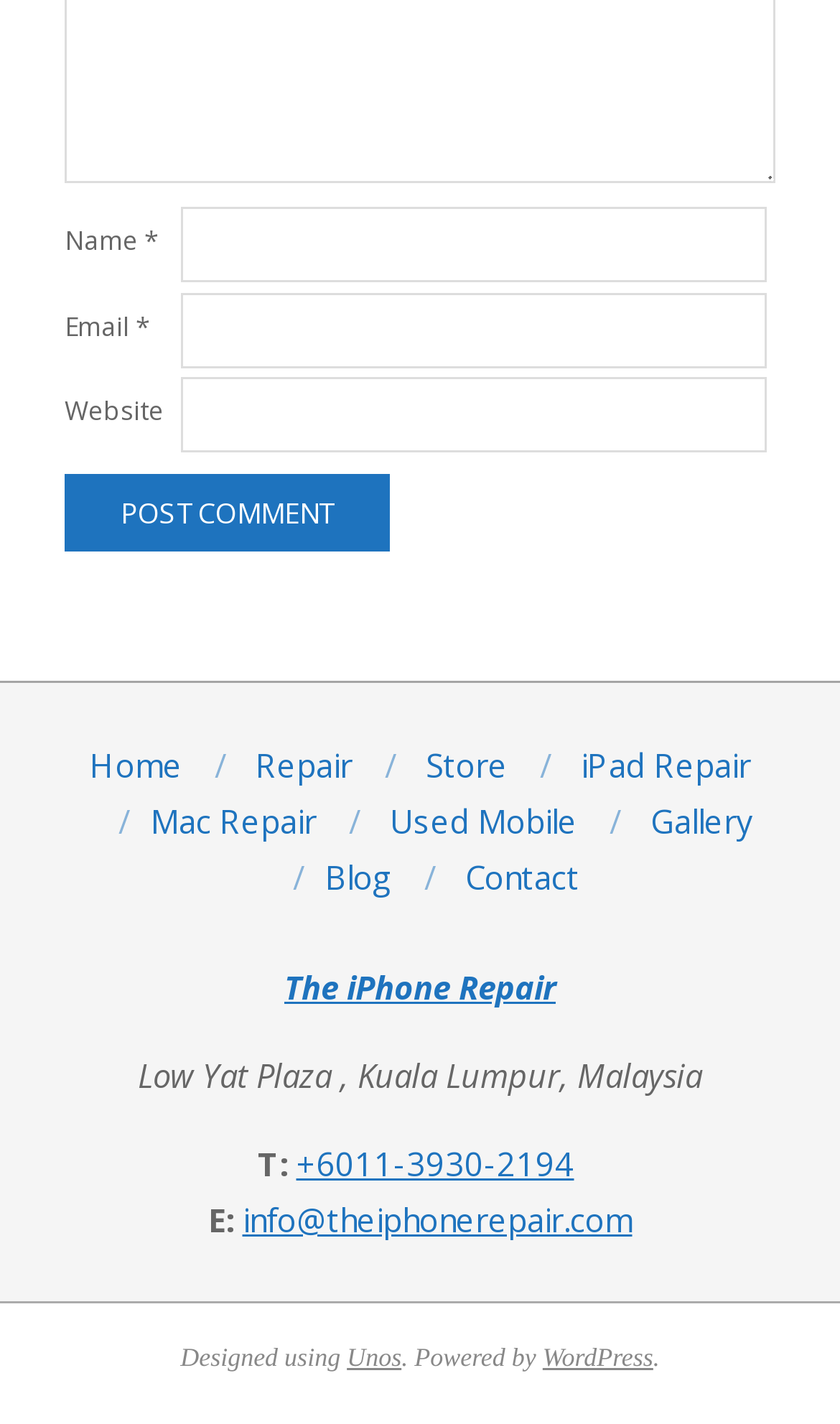Please answer the following question using a single word or phrase: 
What is the email address of 'The iPhone Repair'?

info@theiphonerepair.com